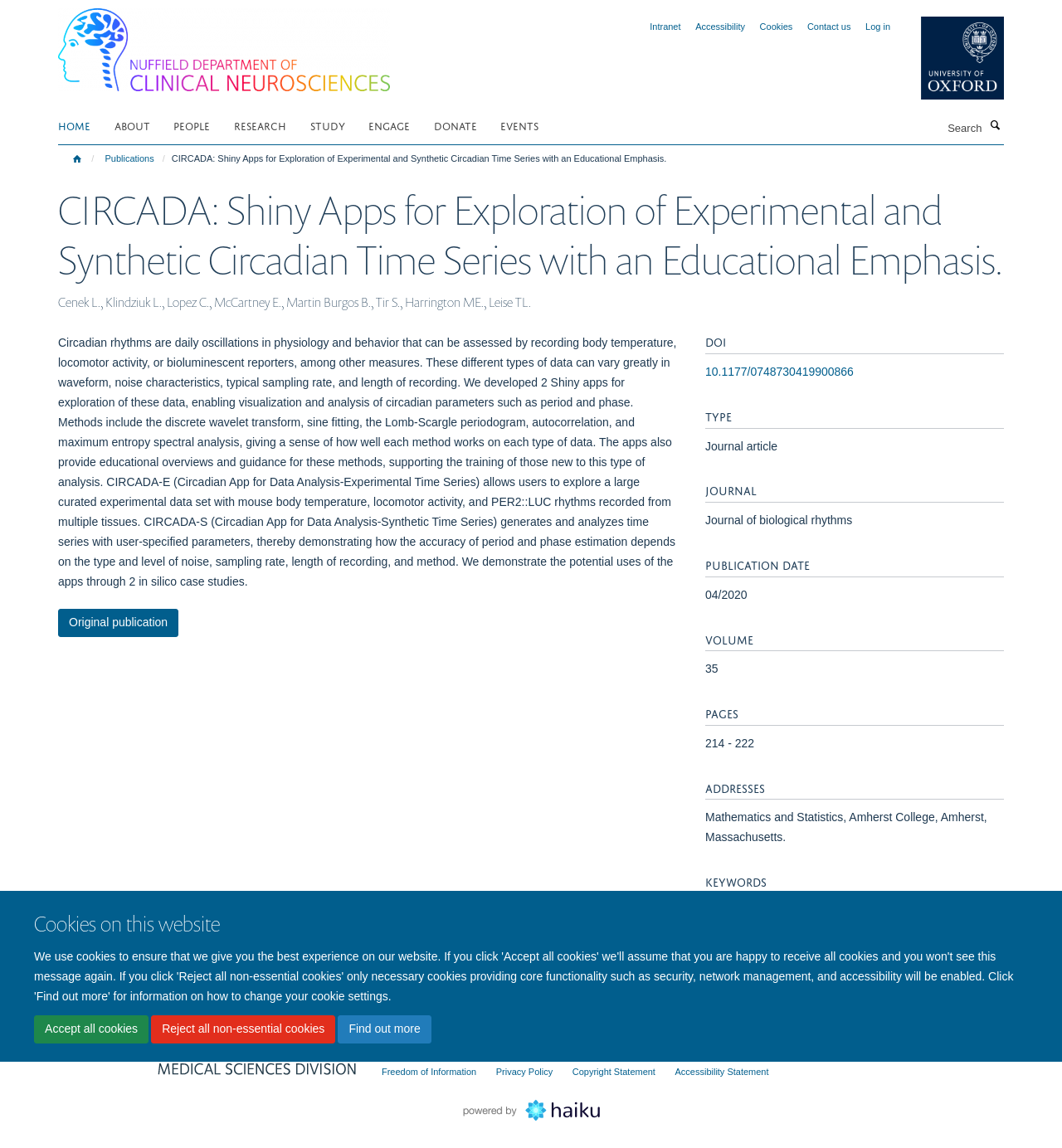What is the journal where the article was published?
Using the image, provide a concise answer in one word or a short phrase.

Journal of biological rhythms